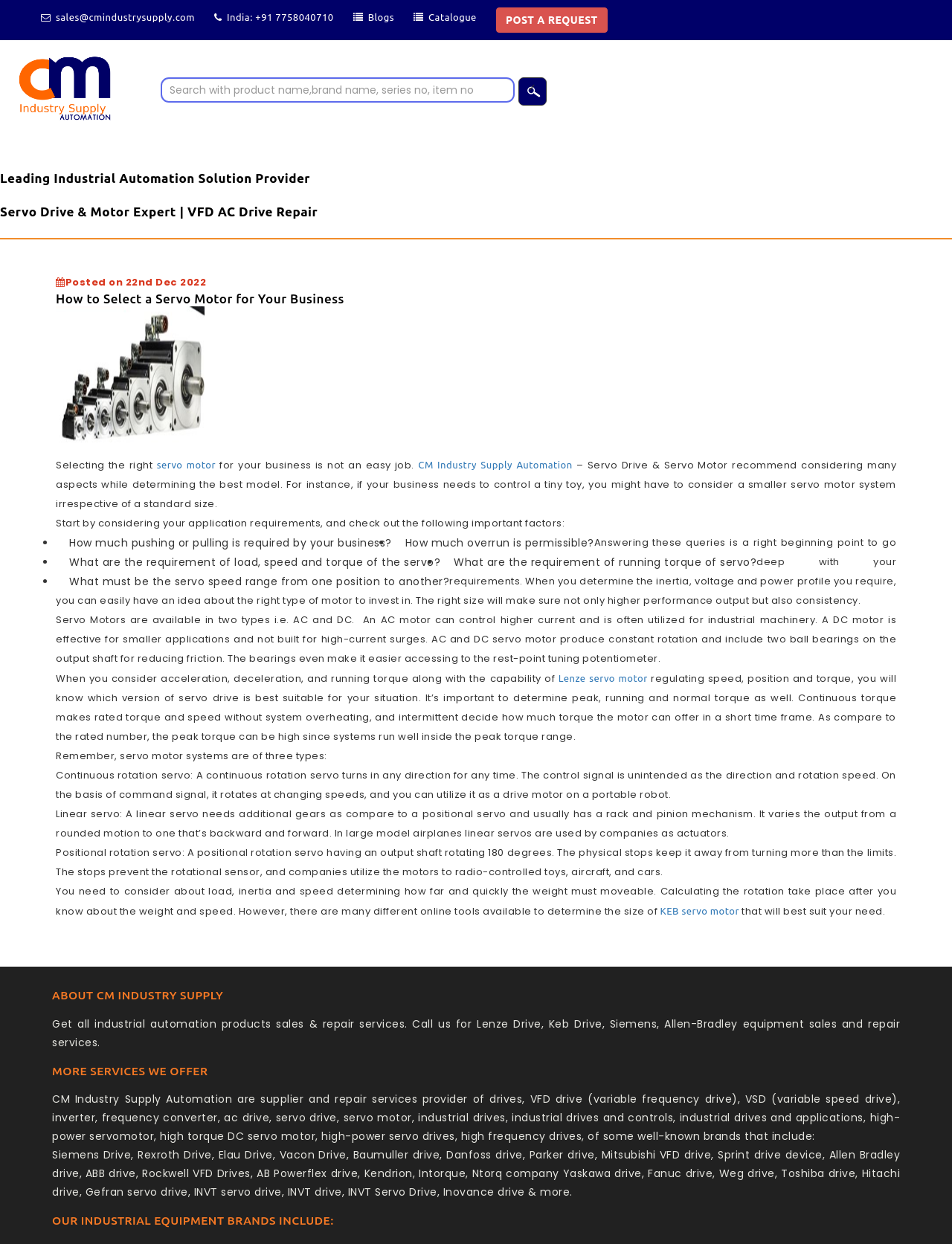What is the function of the bearings in a servo motor?
From the image, provide a succinct answer in one word or a short phrase.

Reducing friction